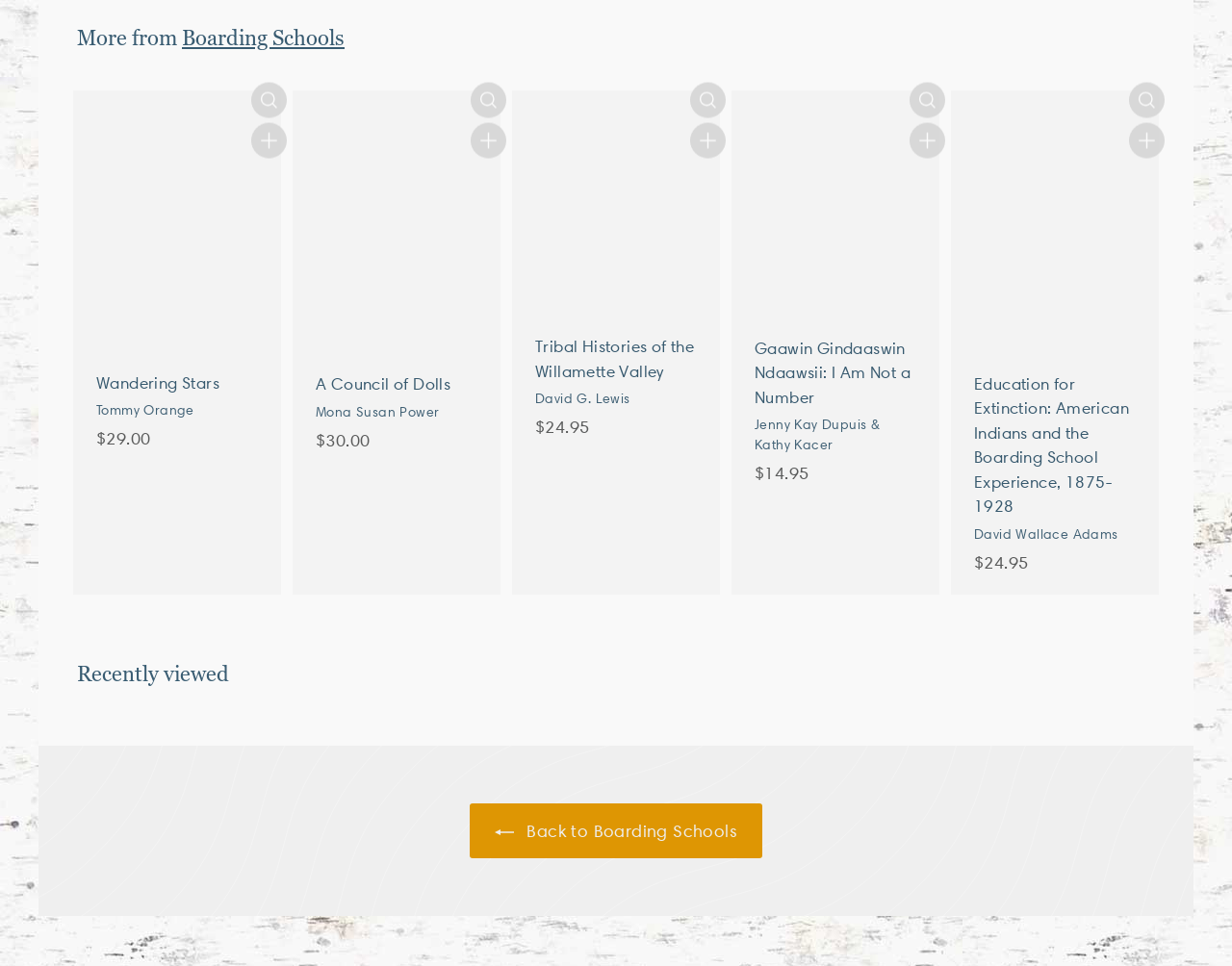Show me the bounding box coordinates of the clickable region to achieve the task as per the instruction: "Go back to 'Boarding Schools'".

[0.381, 0.831, 0.619, 0.889]